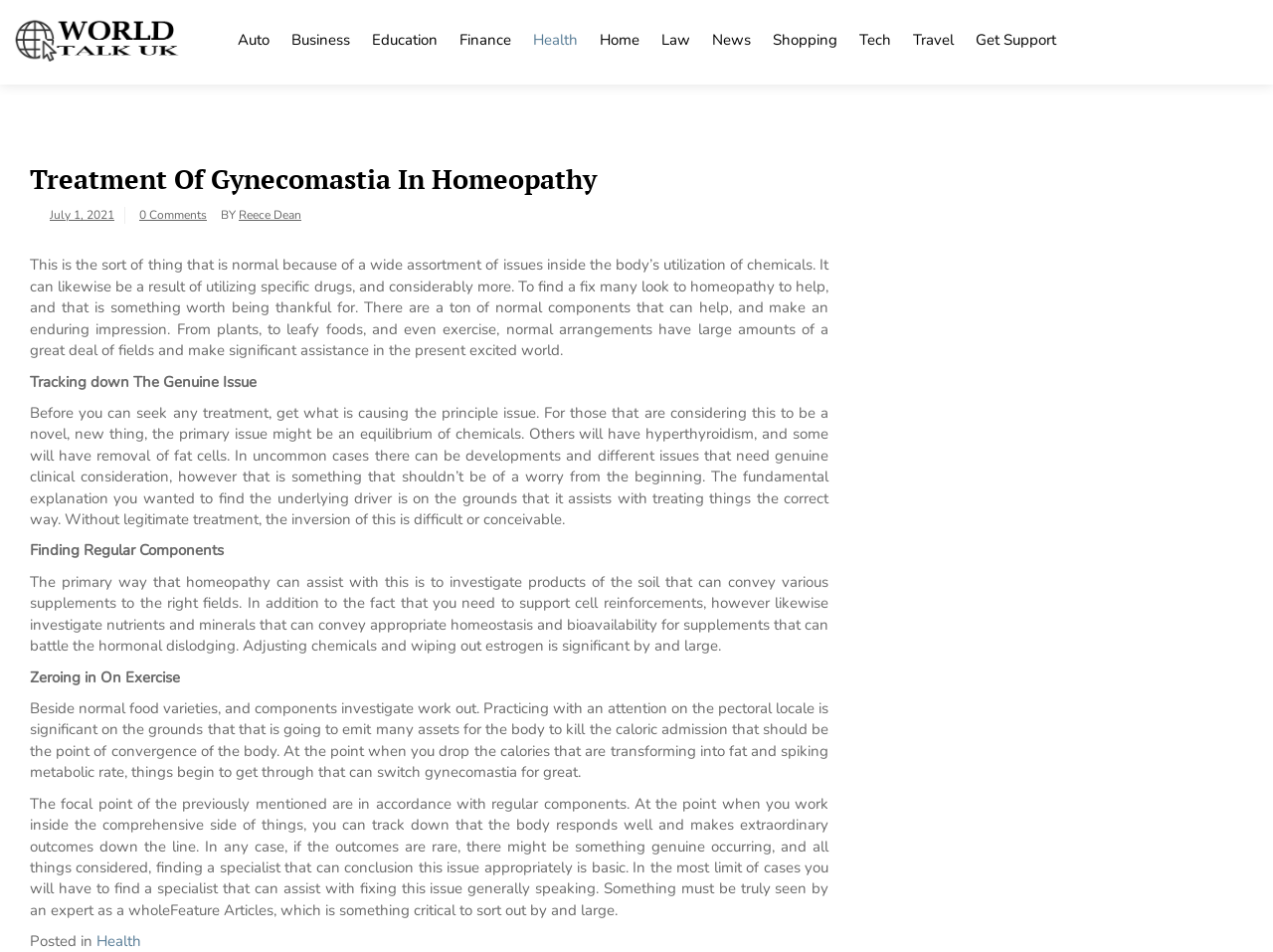Determine the bounding box coordinates of the region to click in order to accomplish the following instruction: "Read the article 'Treatment Of Gynecomastia In Homeopathy'". Provide the coordinates as four float numbers between 0 and 1, specifically [left, top, right, bottom].

[0.023, 0.162, 0.651, 0.214]